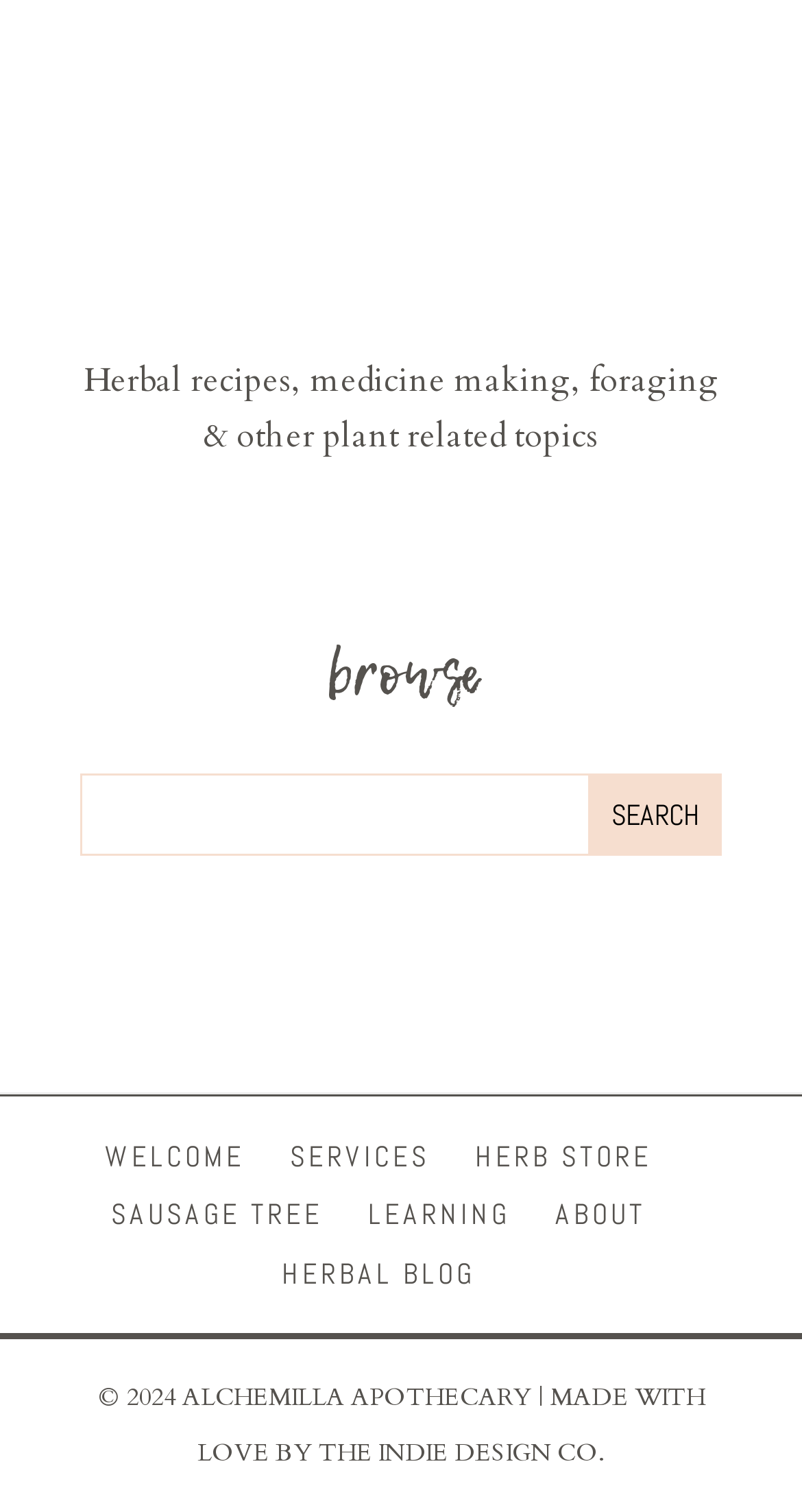Please reply to the following question with a single word or a short phrase:
What is the purpose of the textbox at the top of the webpage?

Search